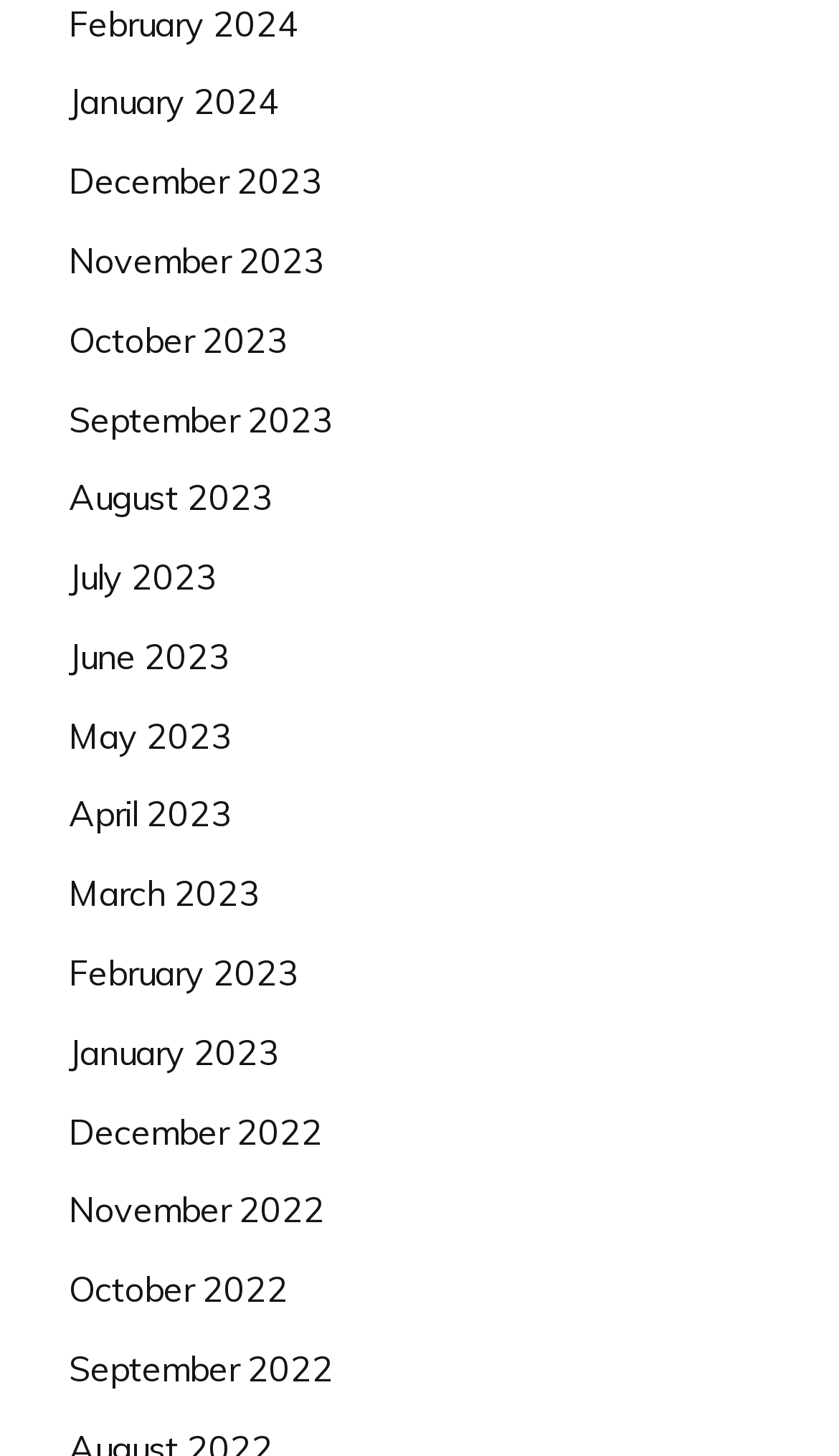Show the bounding box coordinates of the element that should be clicked to complete the task: "Explore August 2023".

[0.082, 0.327, 0.326, 0.357]